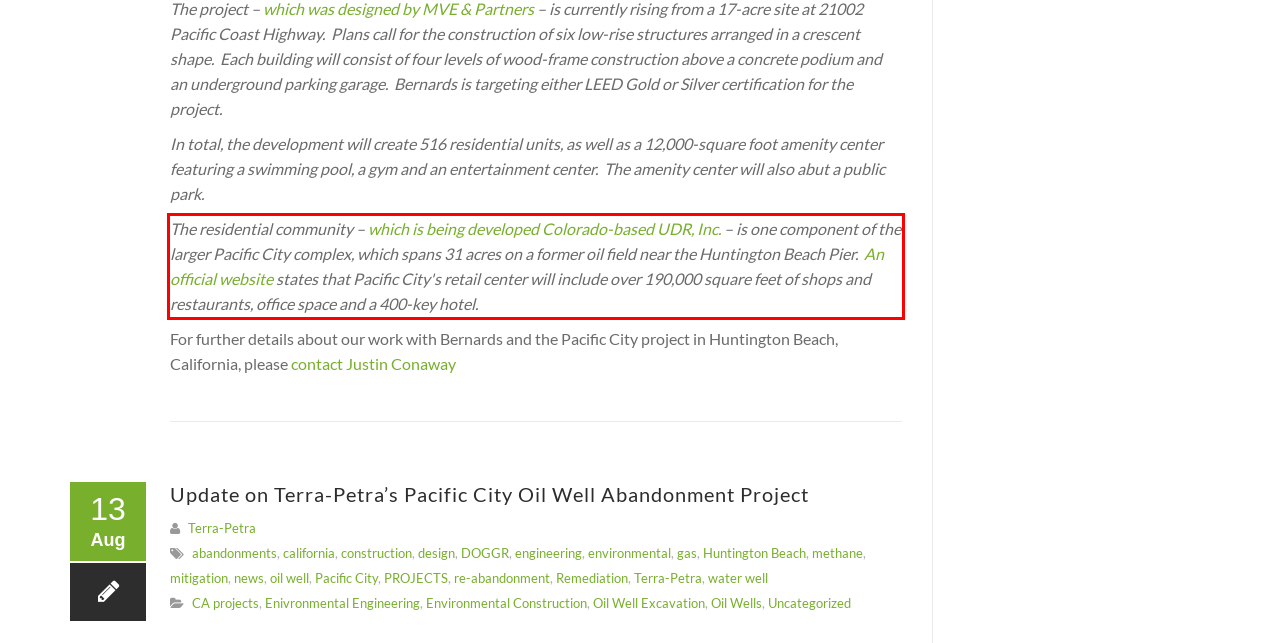Using the provided screenshot of a webpage, recognize the text inside the red rectangle bounding box by performing OCR.

The residential community – which is being developed Colorado-based UDR, Inc. – is one component of the larger Pacific City complex, which spans 31 acres on a former oil field near the Huntington Beach Pier. An official website states that Pacific City's retail center will include over 190,000 square feet of shops and restaurants, office space and a 400-key hotel.